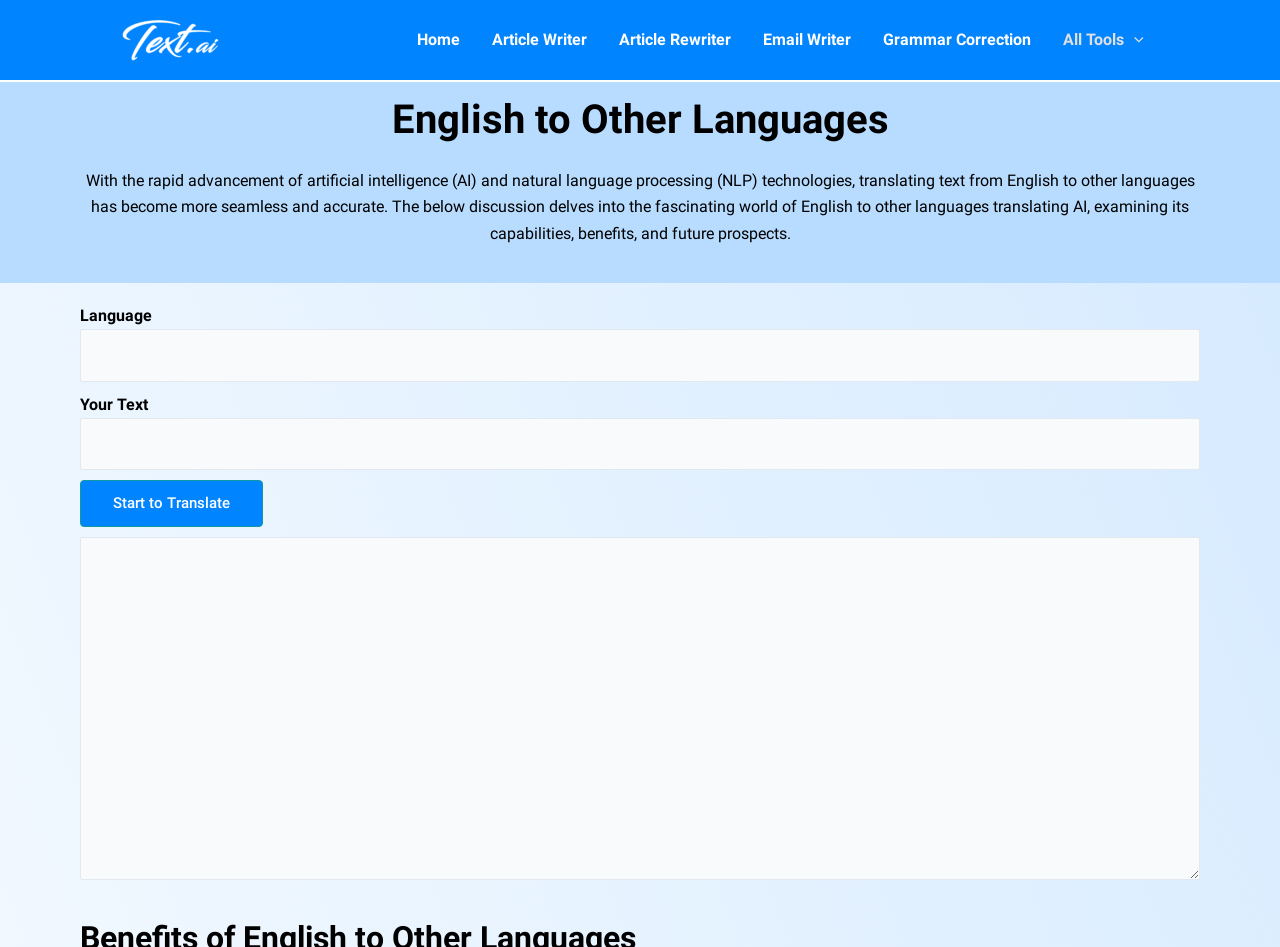Determine the bounding box coordinates for the area that should be clicked to carry out the following instruction: "Enter text in the first input field".

[0.062, 0.348, 0.938, 0.403]